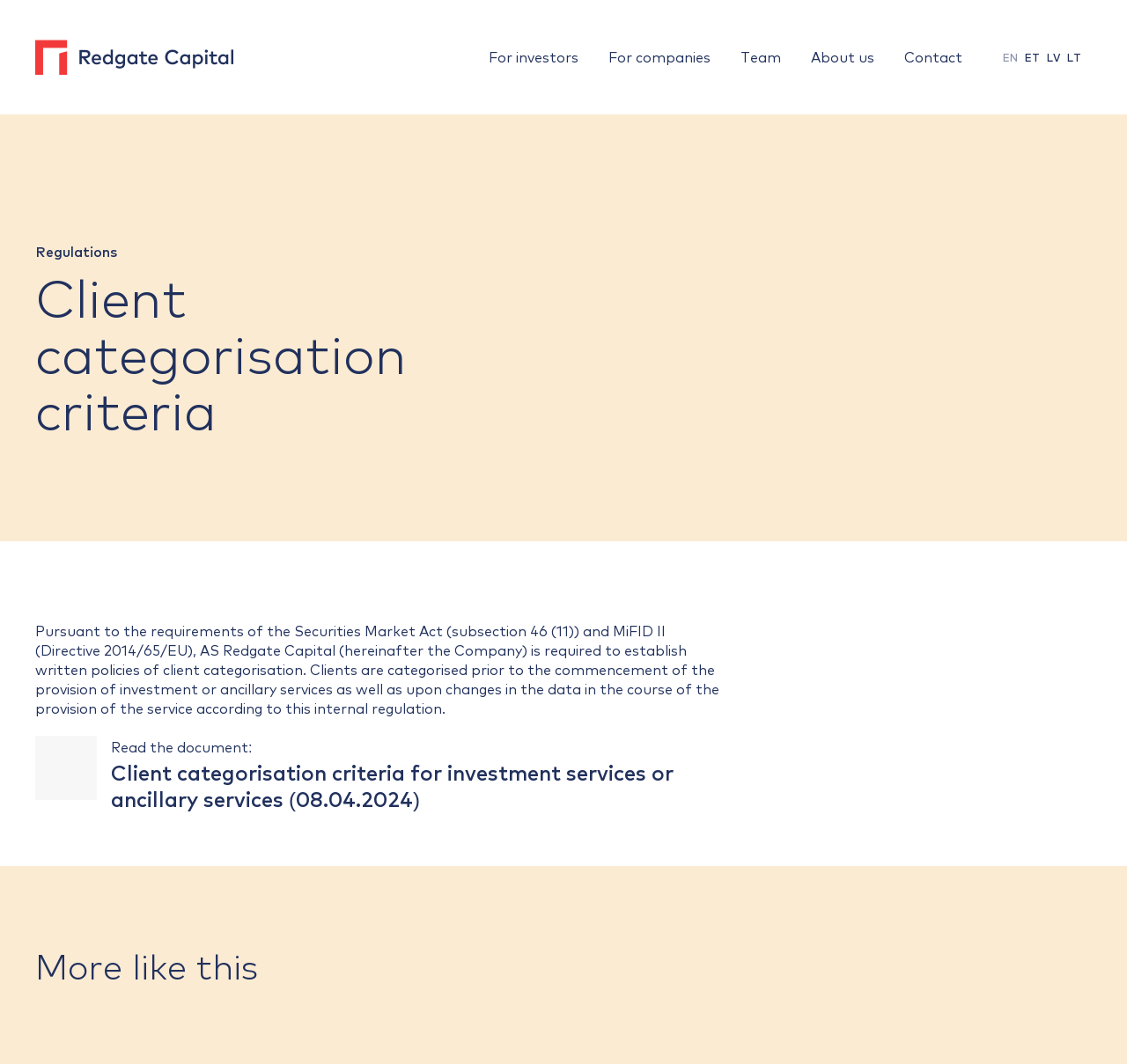Respond to the following question using a concise word or phrase: 
What is the company's requirement?

Establish written policies